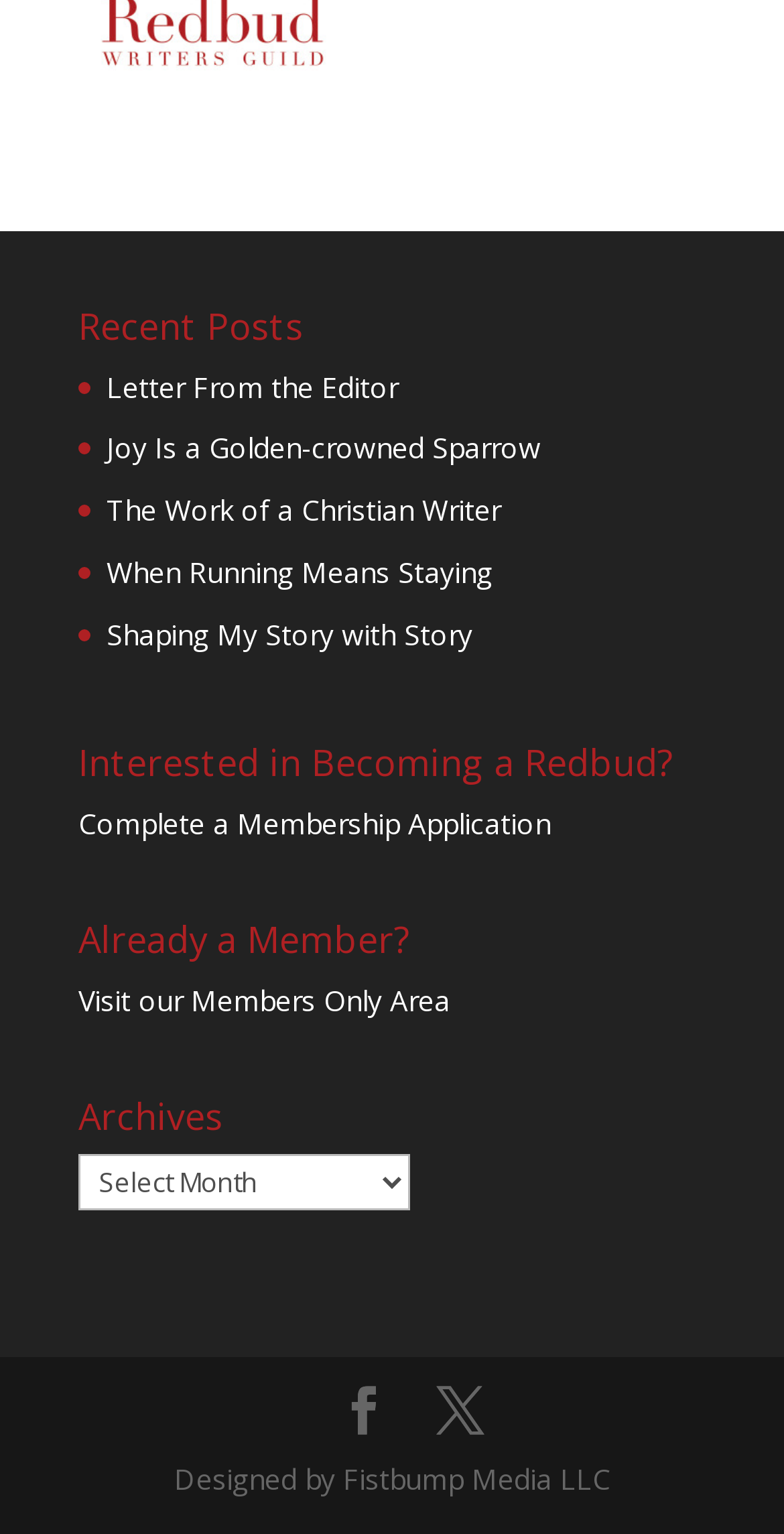Identify the bounding box for the element characterized by the following description: "Menu and widgets".

None